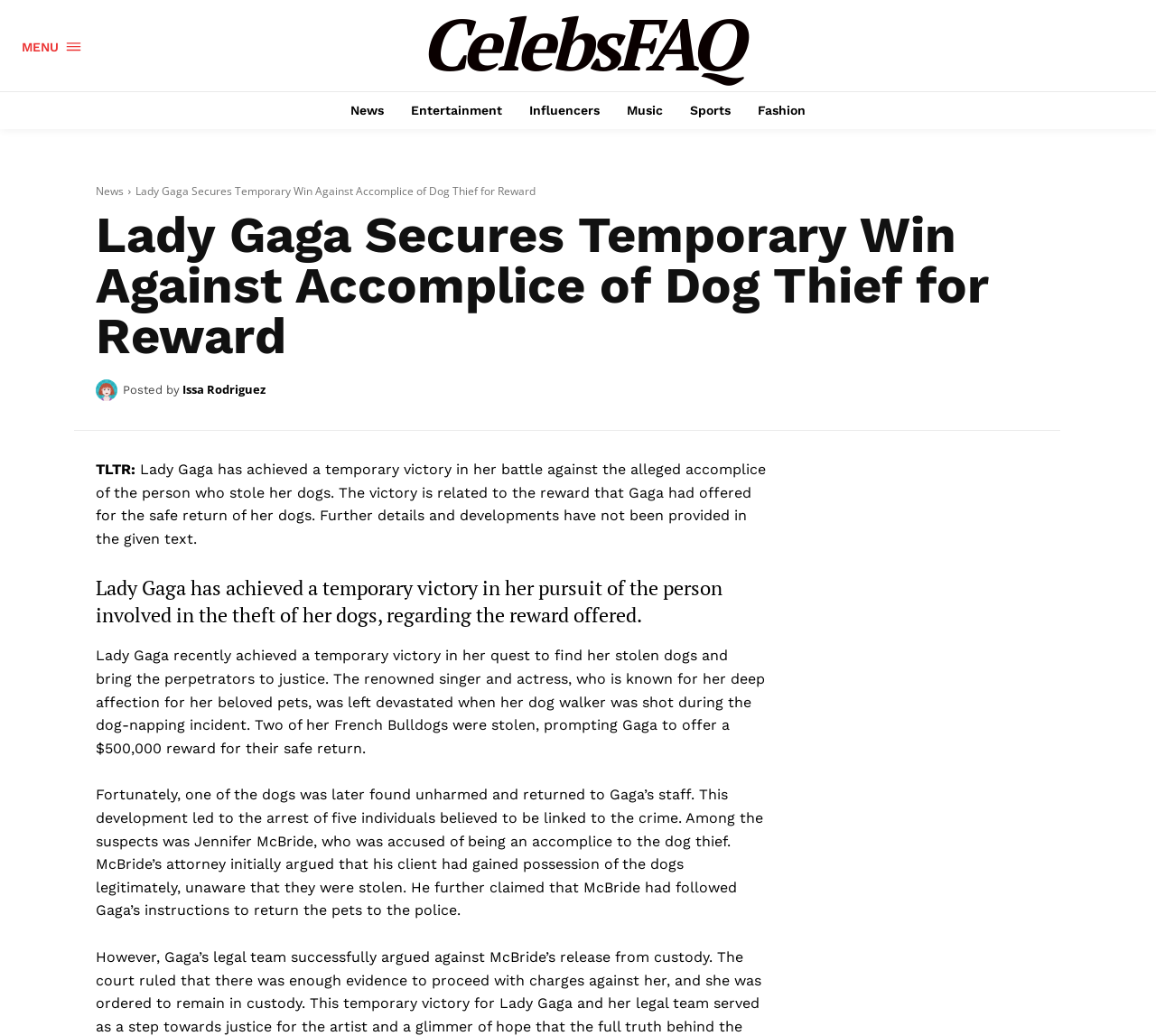Determine the bounding box coordinates for the area that should be clicked to carry out the following instruction: "Go to CelebsFAQ homepage".

[0.316, 0.0, 0.688, 0.084]